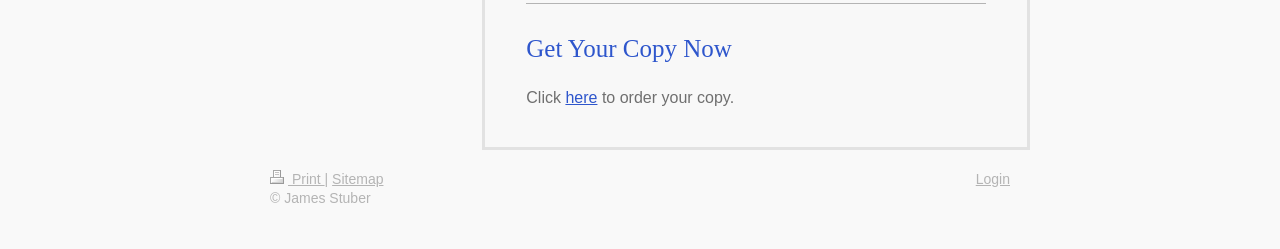Who owns the copyright?
Carefully analyze the image and provide a thorough answer to the question.

The static text element '© James Stuber' is located at the bottom of the webpage with a bounding box coordinate of [0.211, 0.764, 0.29, 0.828]. This indicates that James Stuber owns the copyright.